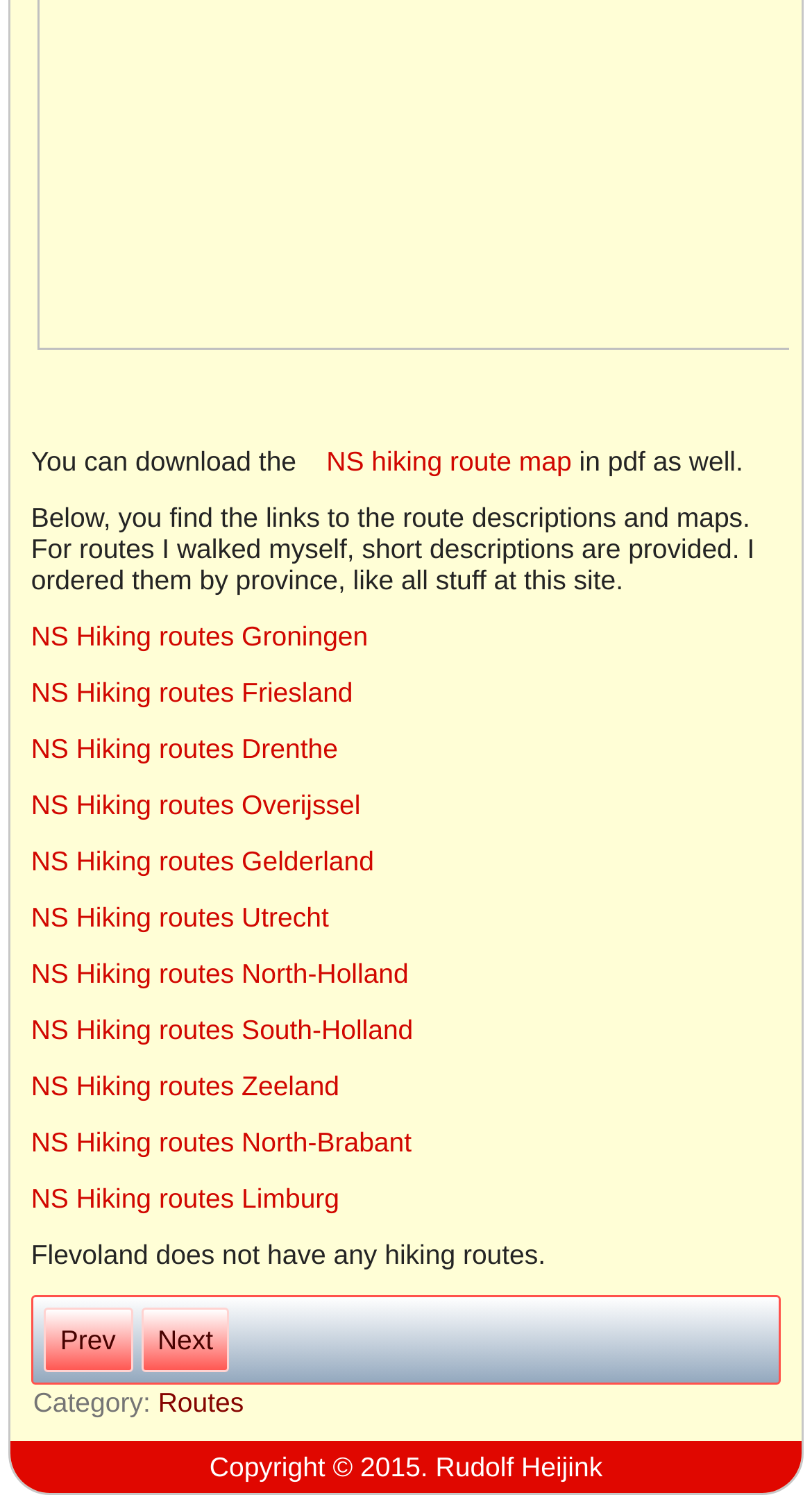Locate the bounding box coordinates of the segment that needs to be clicked to meet this instruction: "Browse routes category".

[0.195, 0.927, 0.3, 0.948]